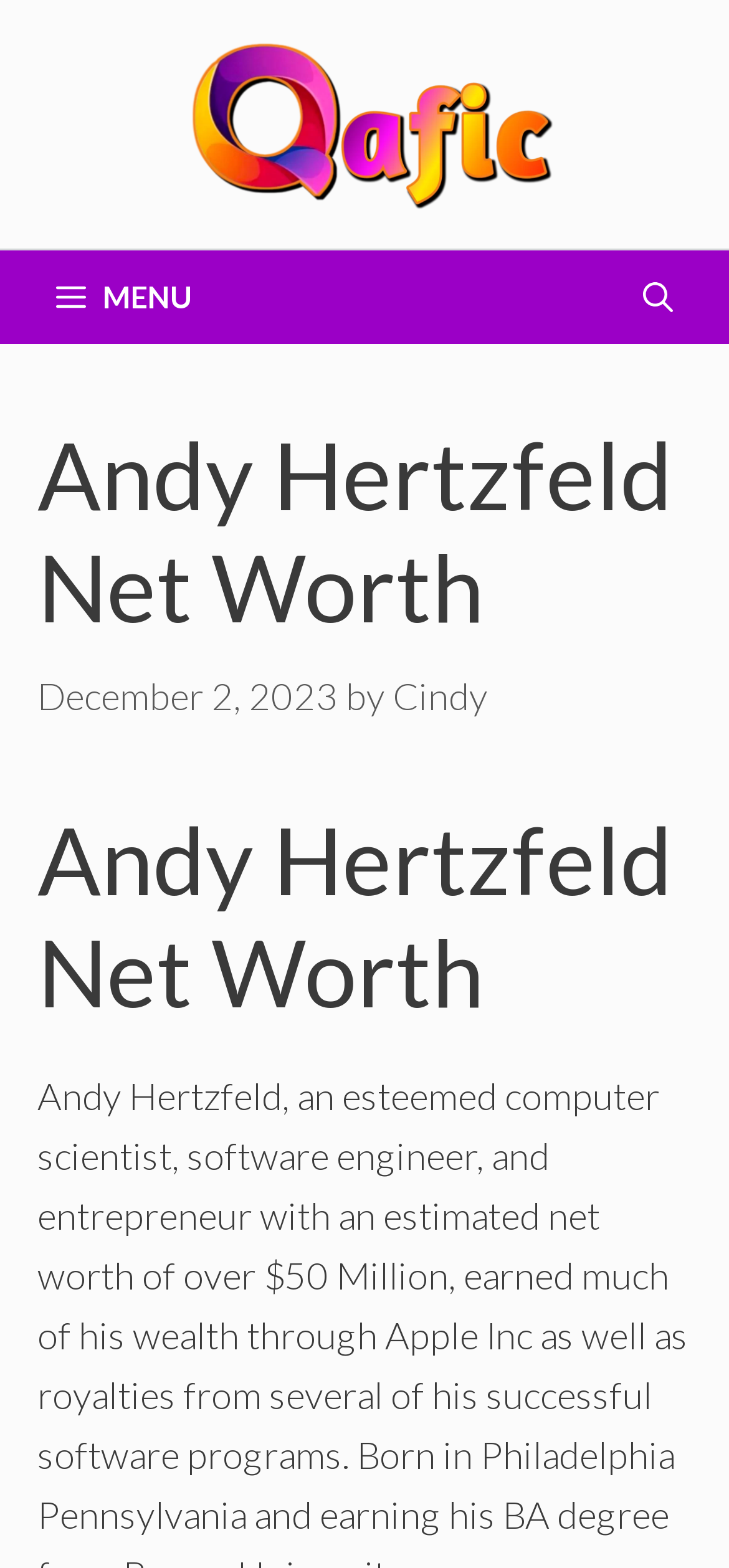Who is the author of the article?
Look at the image and respond with a one-word or short phrase answer.

Cindy